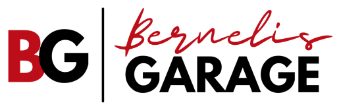Respond to the question below with a single word or phrase: Where is Bernelis Garage located?

Bay City, Michigan